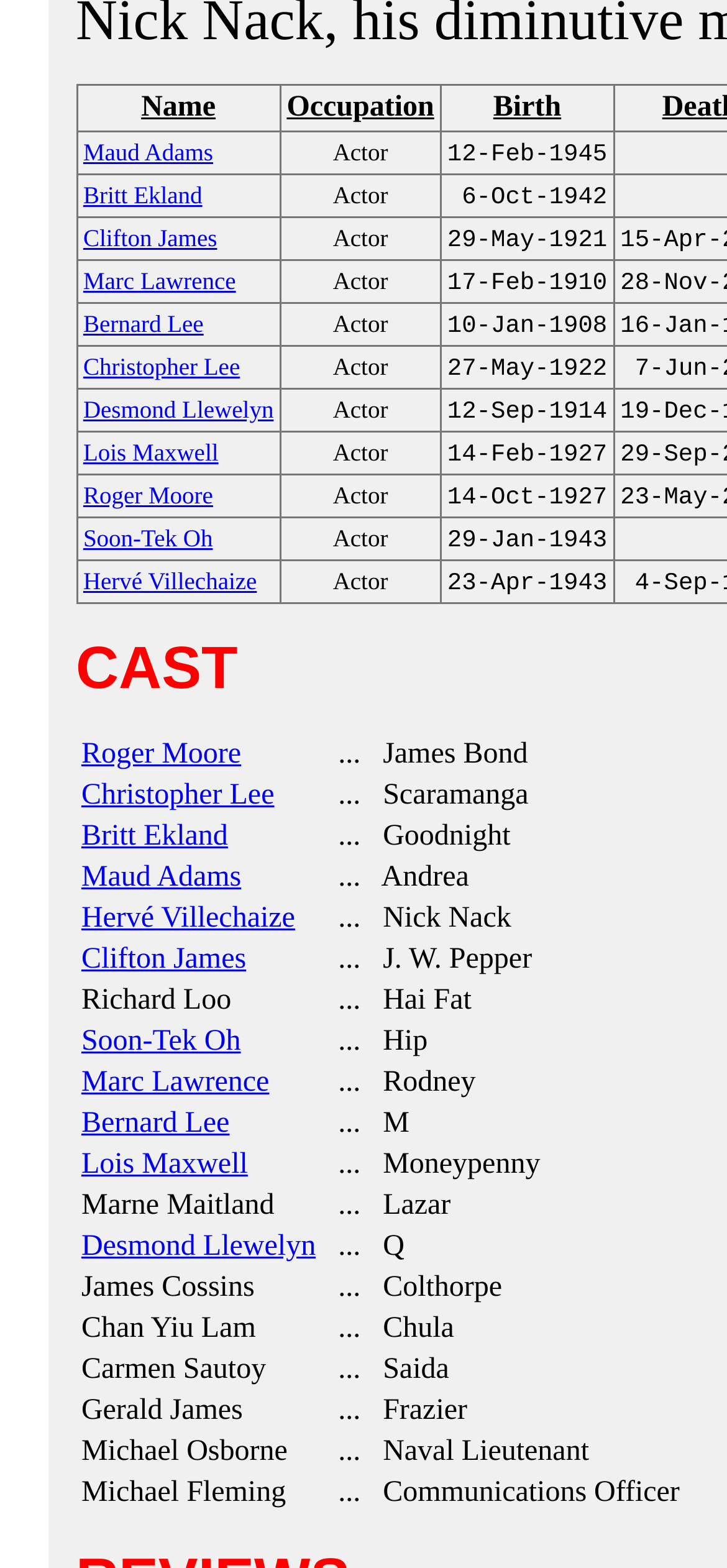How many columns are there in the table?
Craft a detailed and extensive response to the question.

By analyzing the table structure, I can see that there are three columns: 'Name', 'Occupation', and 'Birth'.